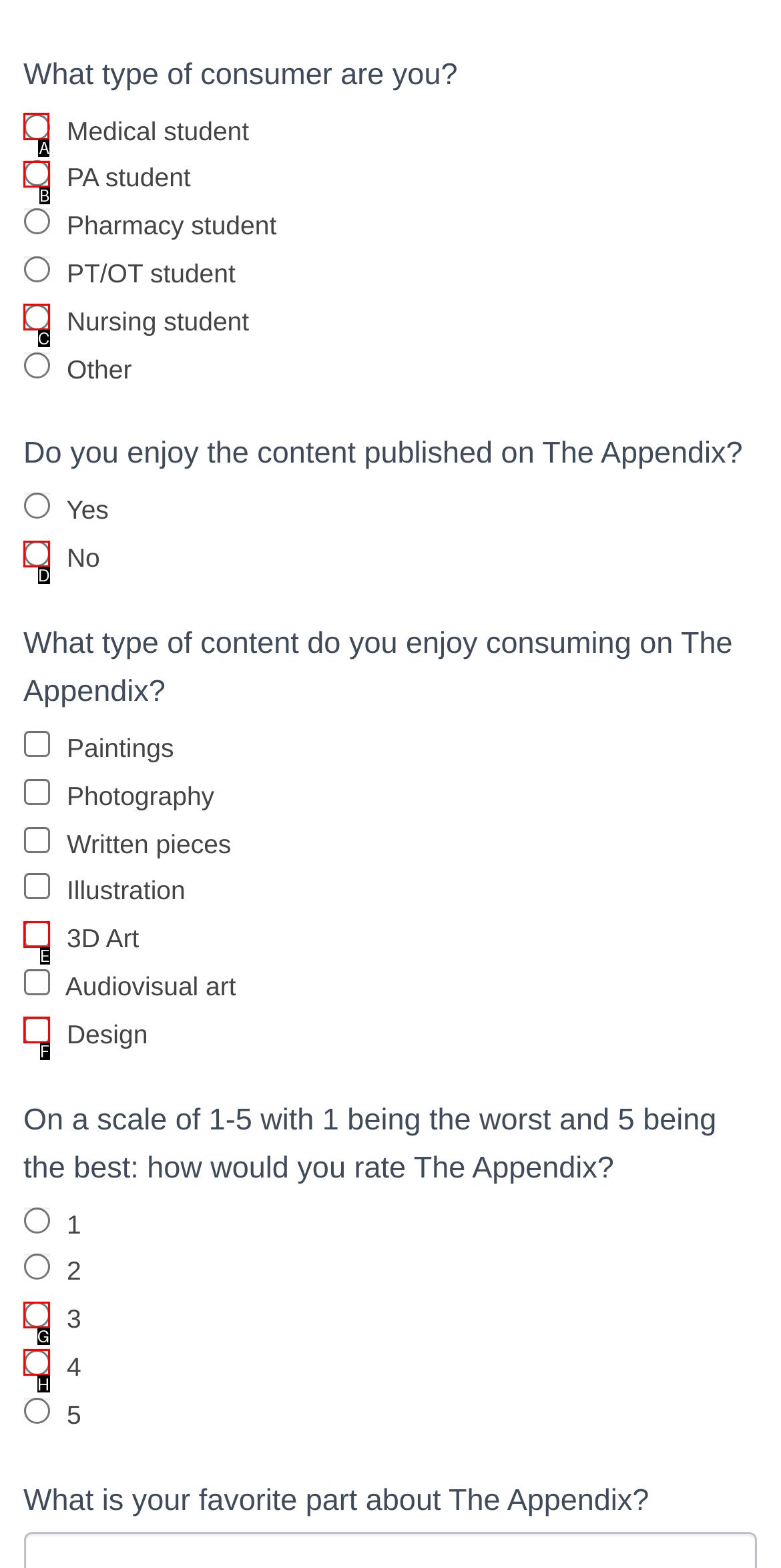Determine which option should be clicked to carry out this task: Select 'Medical student' as your consumer type
State the letter of the correct choice from the provided options.

A